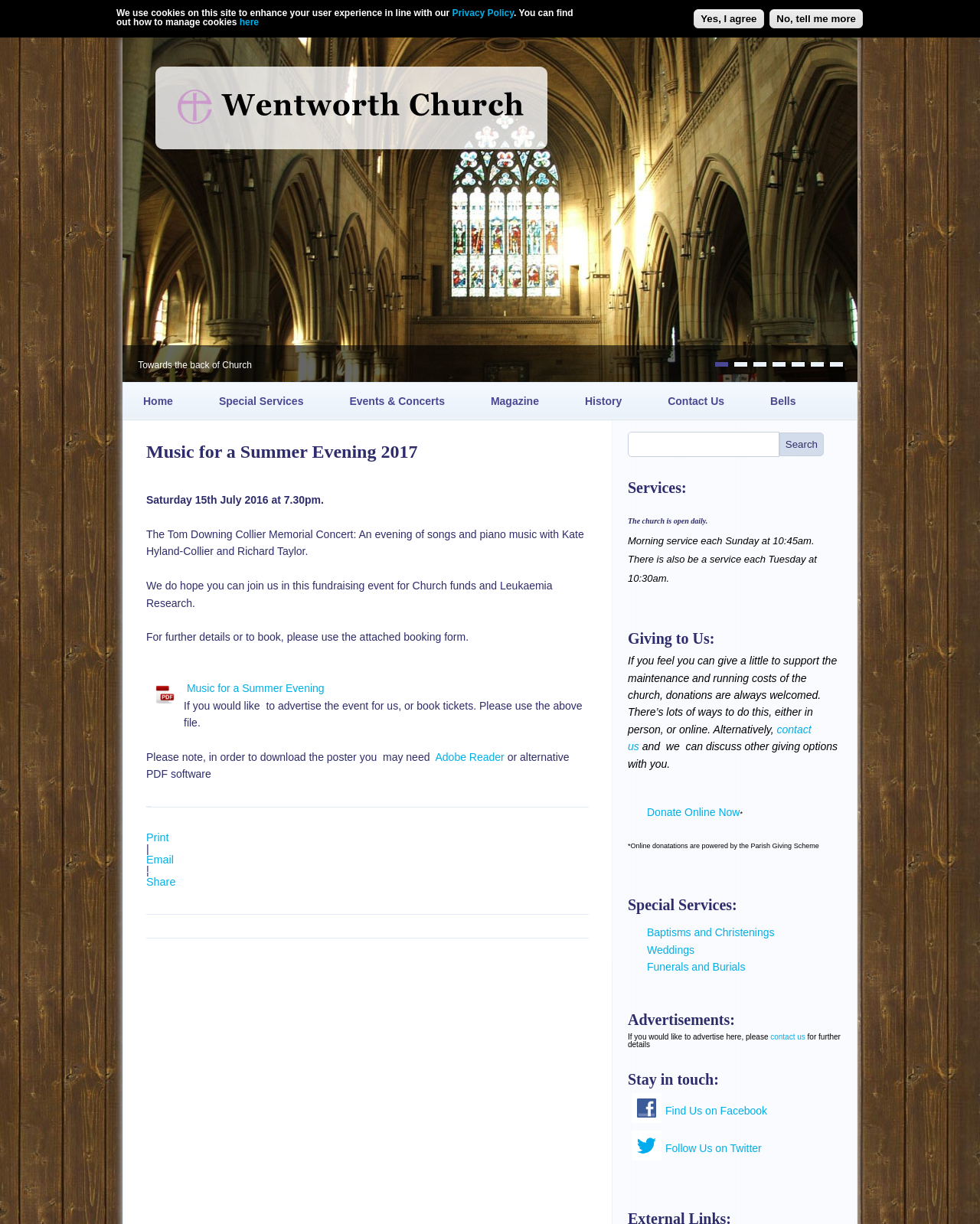Identify the bounding box coordinates for the UI element described as: "Funerals and Burials".

[0.66, 0.785, 0.76, 0.795]